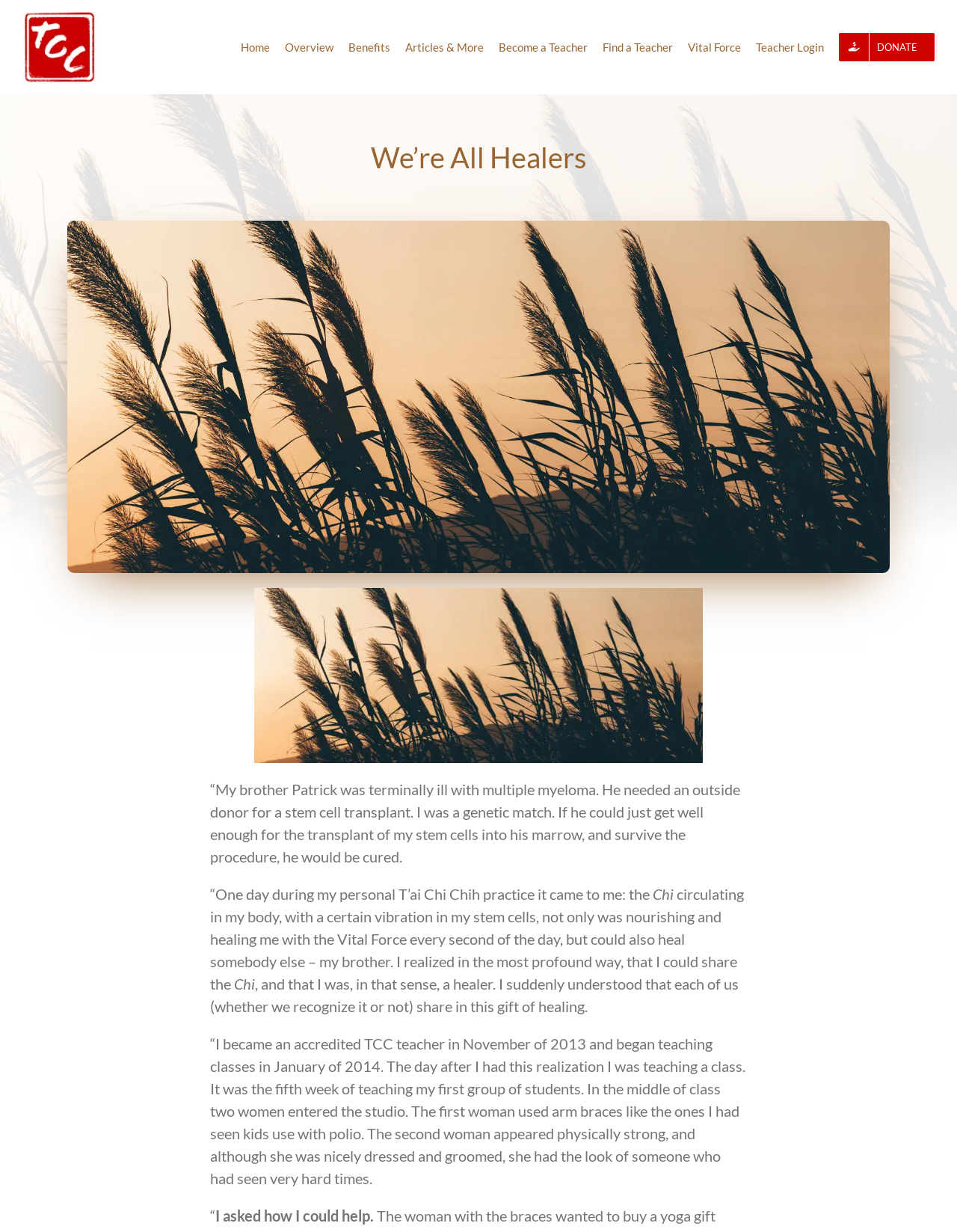Based on the image, provide a detailed and complete answer to the question: 
What is the author's realization about their stem cells?

The author realizes that their stem cells, which are nourishing and healing them, can also heal others, including their brother who needs a stem cell transplant.